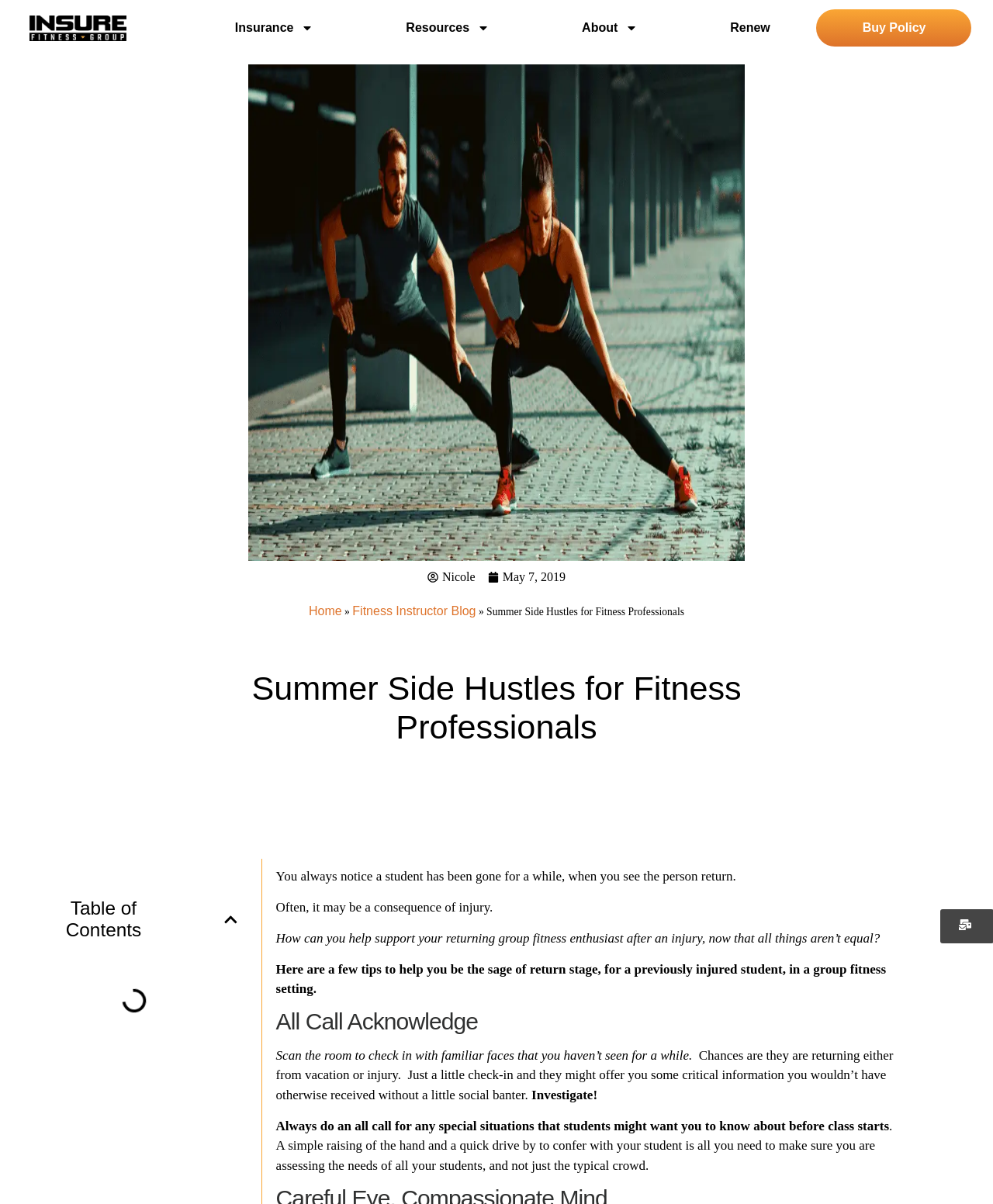What is the topic of the article?
Please answer the question with as much detail and depth as you can.

I found the answer by looking at the heading elements, specifically the one with the text 'Summer Side Hustles for Fitness Professionals', which suggests that this is the main topic of the article.